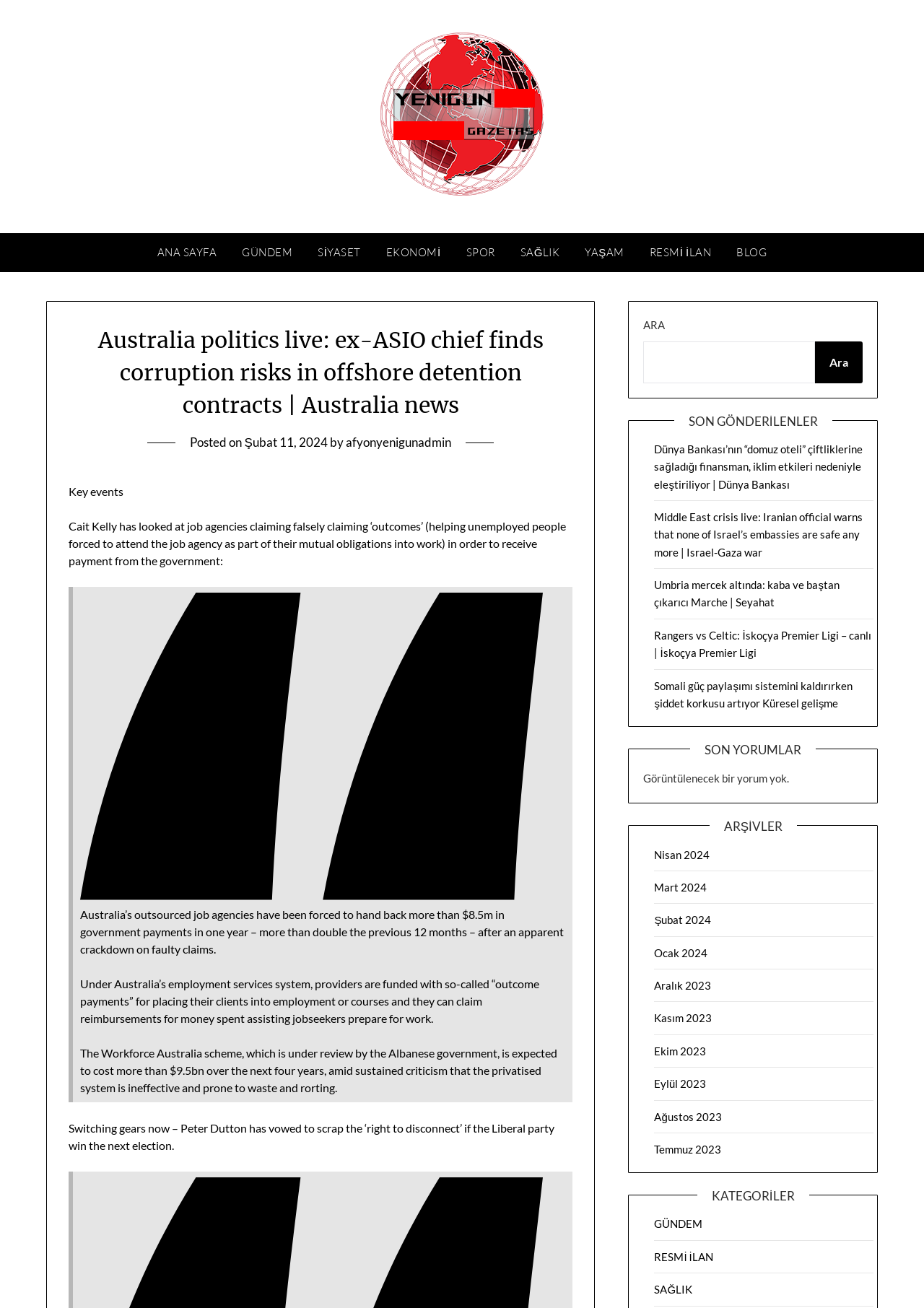Use the information in the screenshot to answer the question comprehensively: What is the name of the government scheme mentioned in the article?

The article mentions the Workforce Australia scheme, which is a government program that provides funding to job agencies for placing clients into employment or courses.